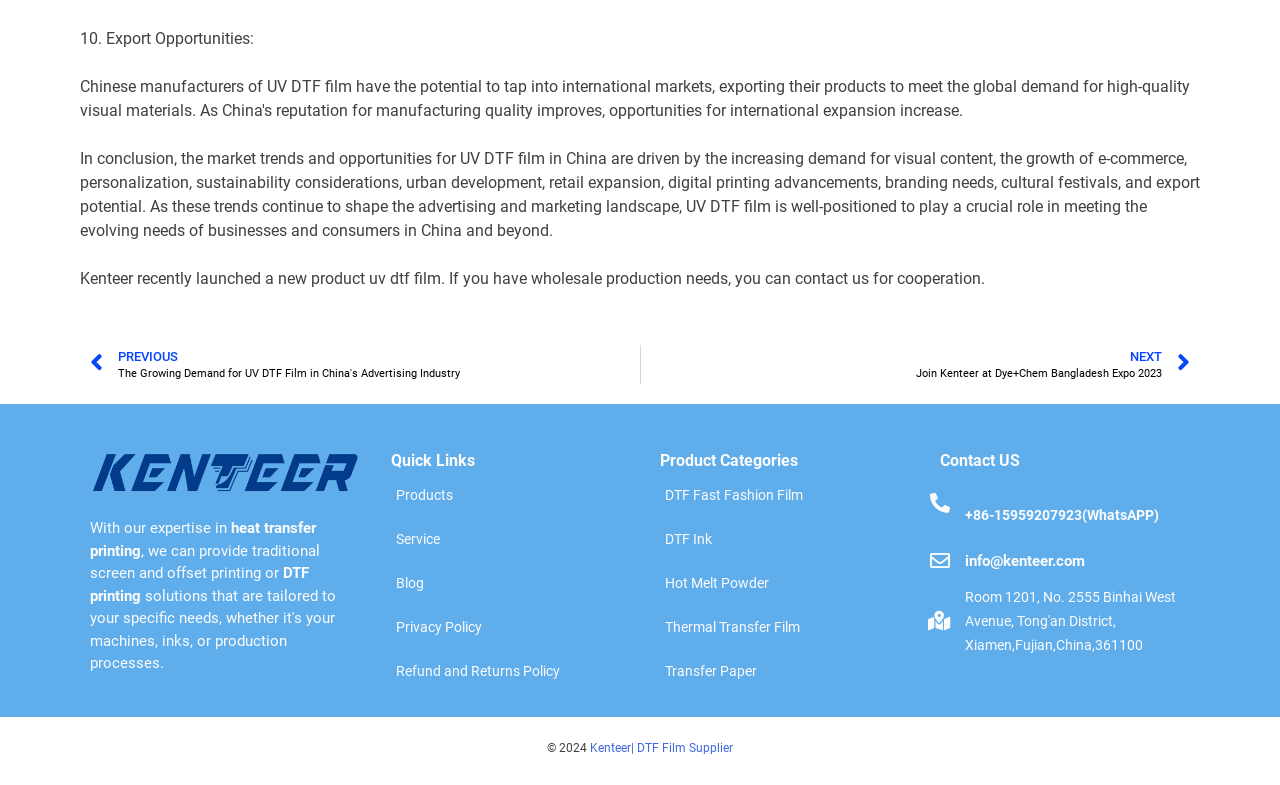Please give the bounding box coordinates of the area that should be clicked to fulfill the following instruction: "View the 'Products' page". The coordinates should be in the format of four float numbers from 0 to 1, i.e., [left, top, right, bottom].

[0.298, 0.603, 0.492, 0.659]